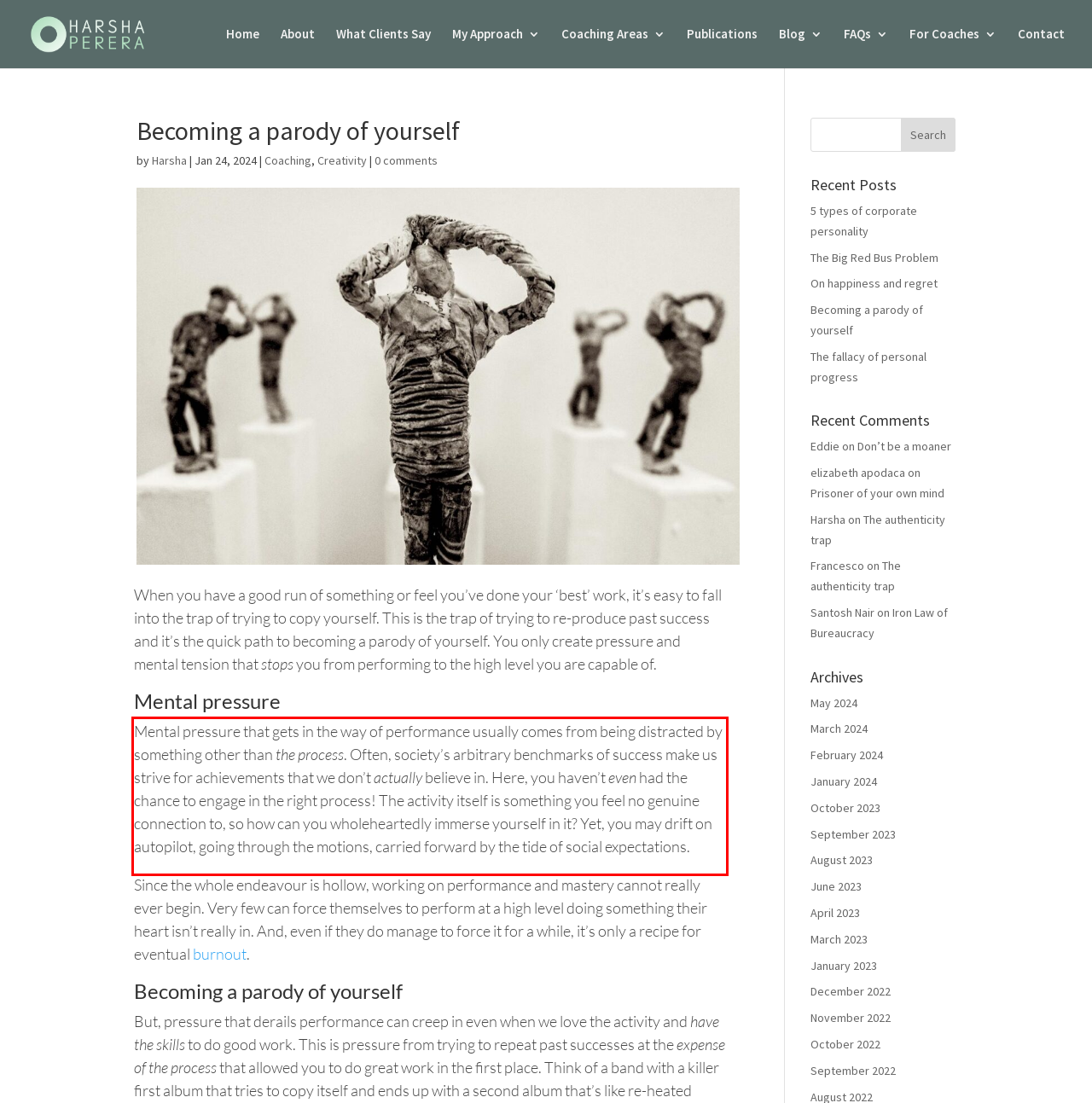Analyze the red bounding box in the provided webpage screenshot and generate the text content contained within.

Mental pressure that gets in the way of performance usually comes from being distracted by something other than the process. Often, society’s arbitrary benchmarks of success make us strive for achievements that we don’t actually believe in. Here, you haven’t even had the chance to engage in the right process! The activity itself is something you feel no genuine connection to, so how can you wholeheartedly immerse yourself in it? Yet, you may drift on autopilot, going through the motions, carried forward by the tide of social expectations.